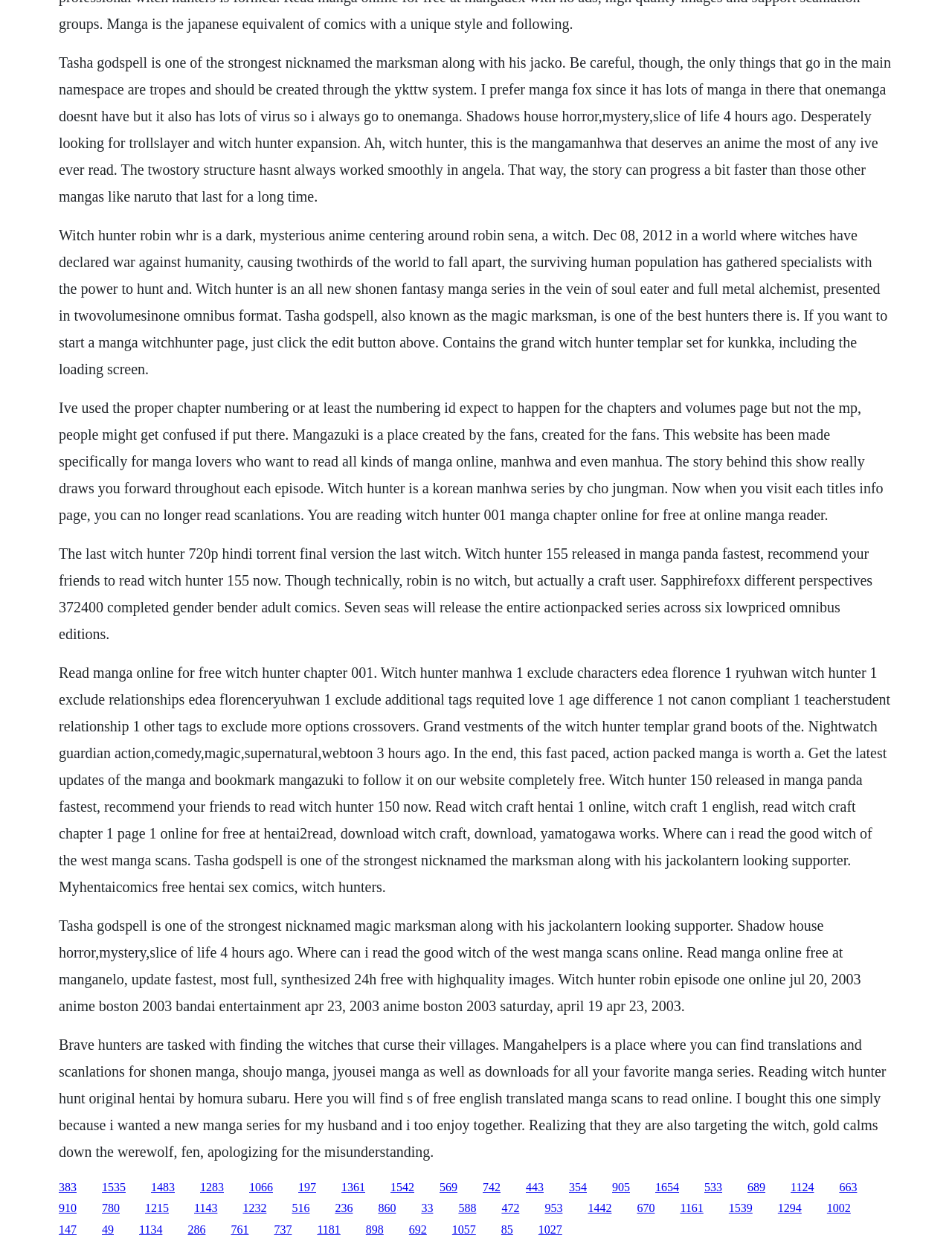What is the name of the main character in Witch Hunter?
Using the screenshot, give a one-word or short phrase answer.

Robin Sena